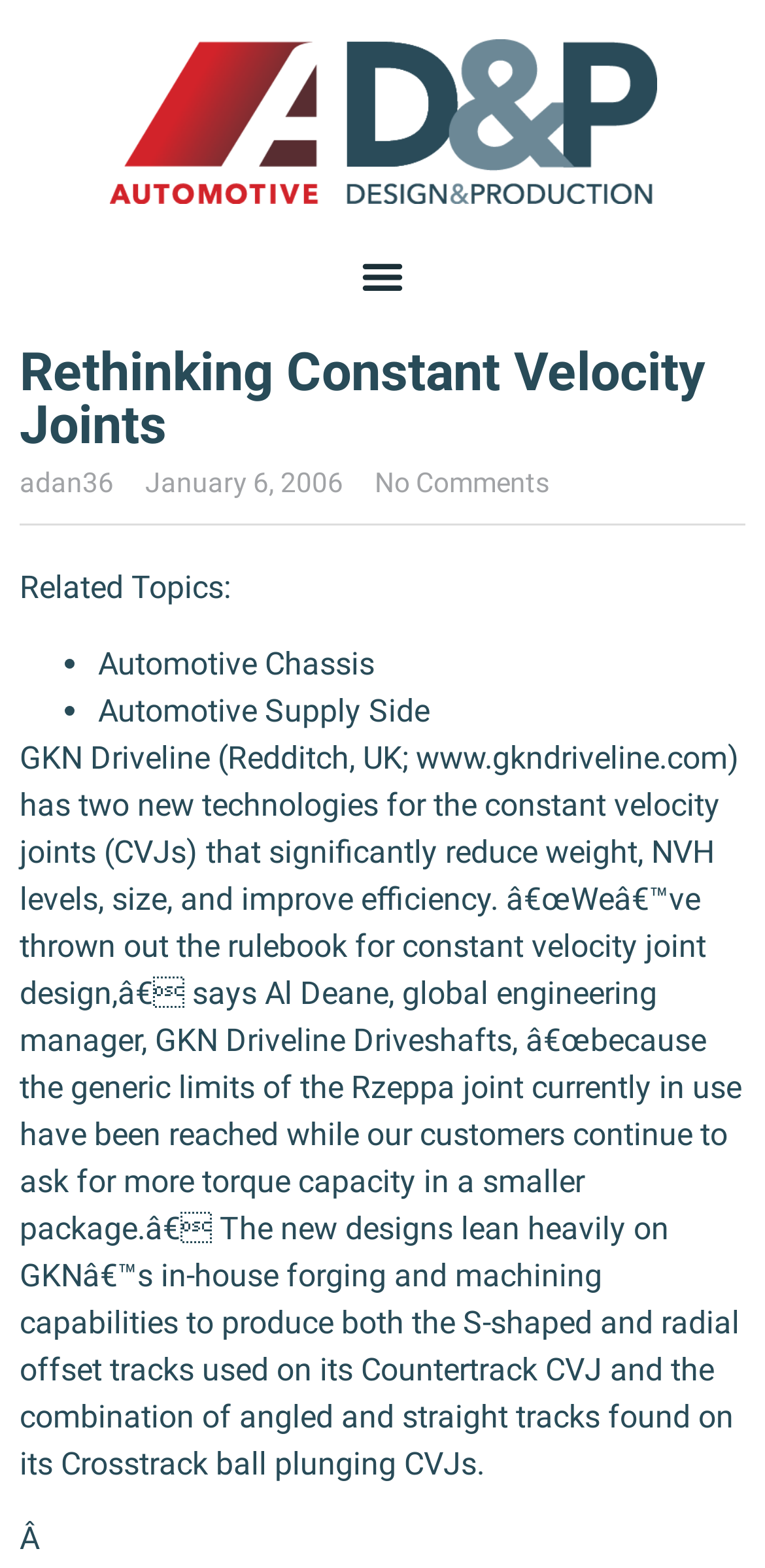Find the bounding box coordinates for the element described here: "adan36".

[0.026, 0.295, 0.149, 0.322]